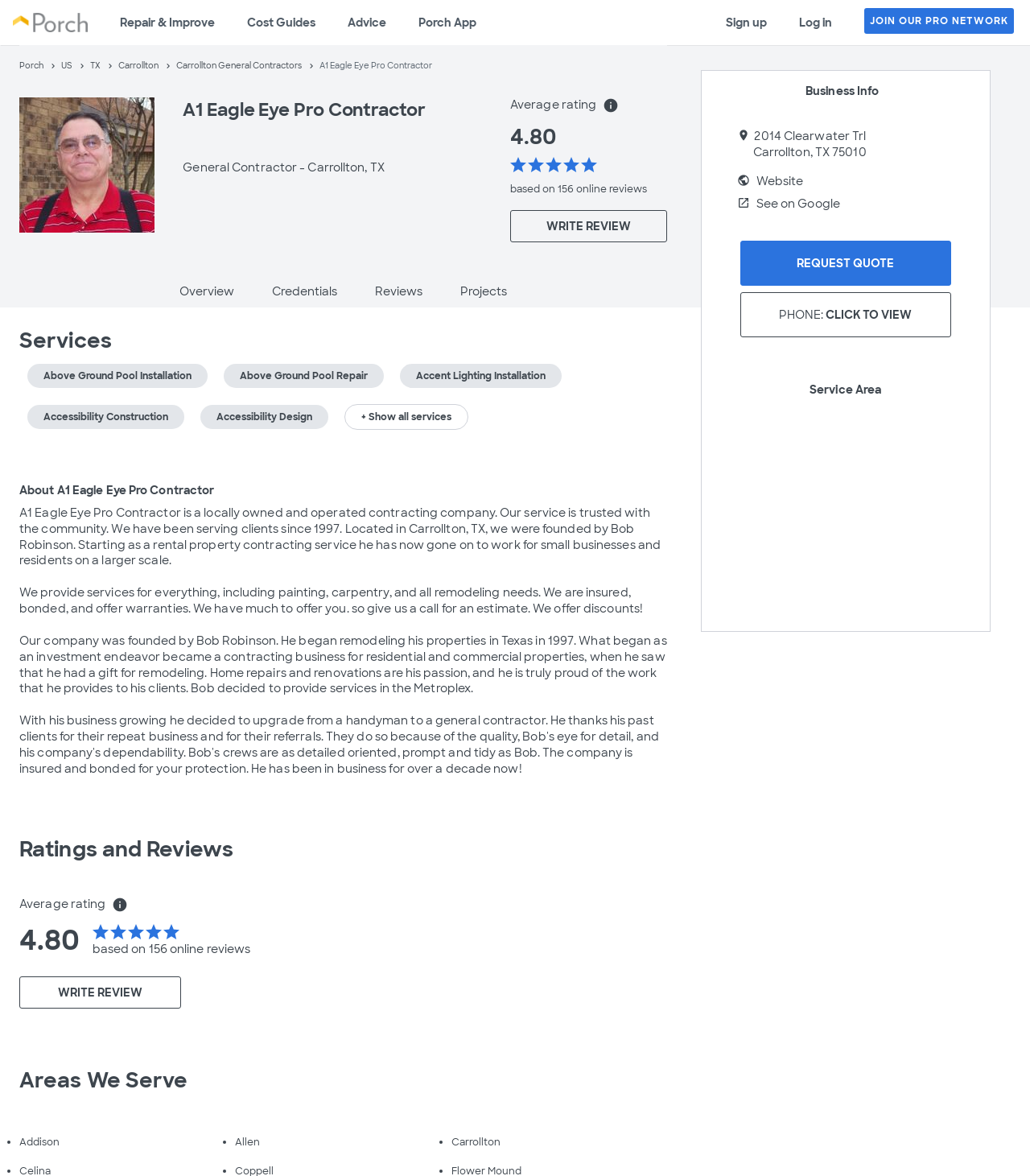Determine the bounding box coordinates for the area that needs to be clicked to fulfill this task: "Read About KCG". The coordinates must be given as four float numbers between 0 and 1, i.e., [left, top, right, bottom].

None